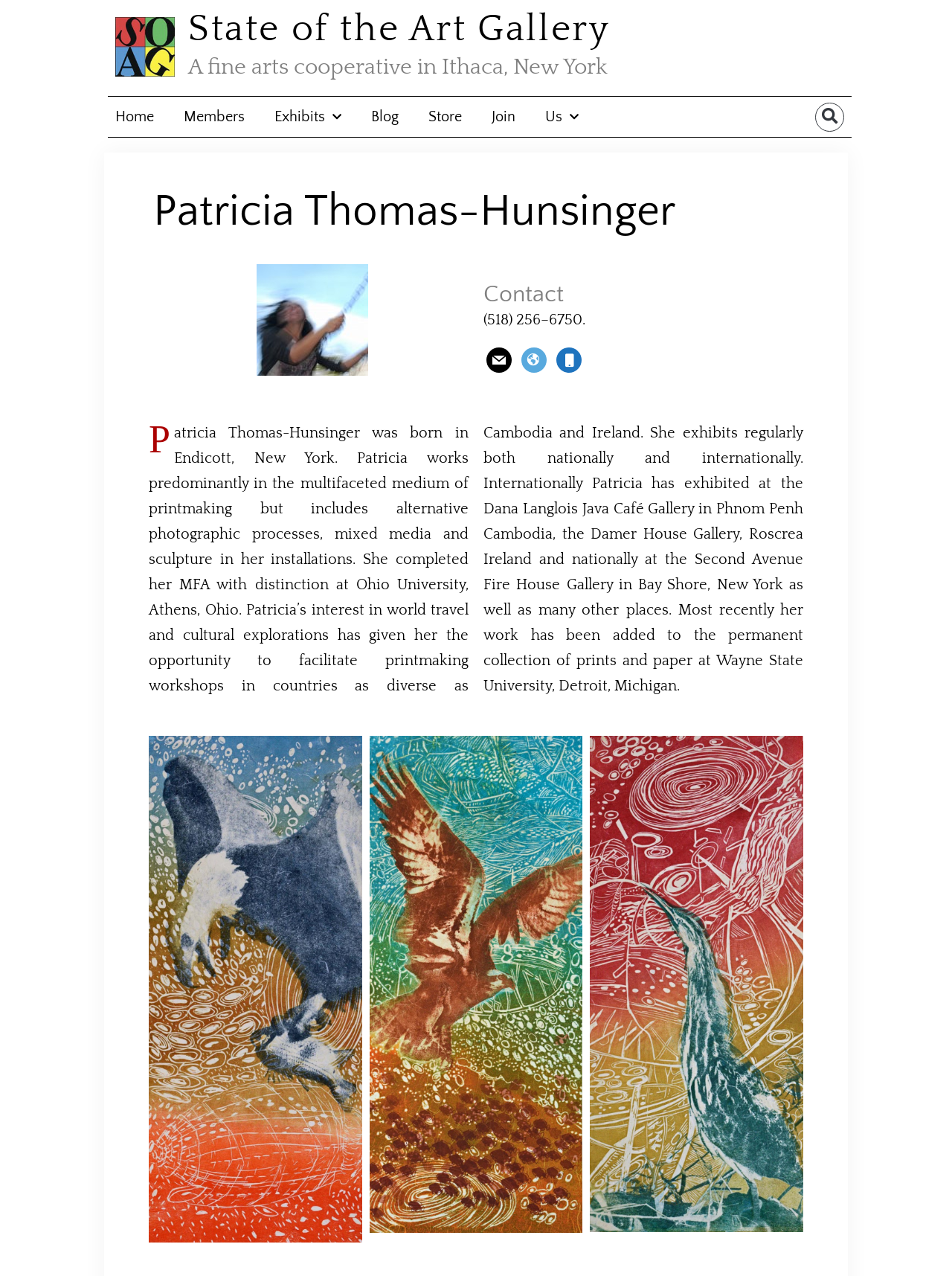Locate the bounding box coordinates of the region to be clicked to comply with the following instruction: "Check out Patricia's artwork 'Eagle'". The coordinates must be four float numbers between 0 and 1, in the form [left, top, right, bottom].

[0.156, 0.577, 0.38, 0.974]